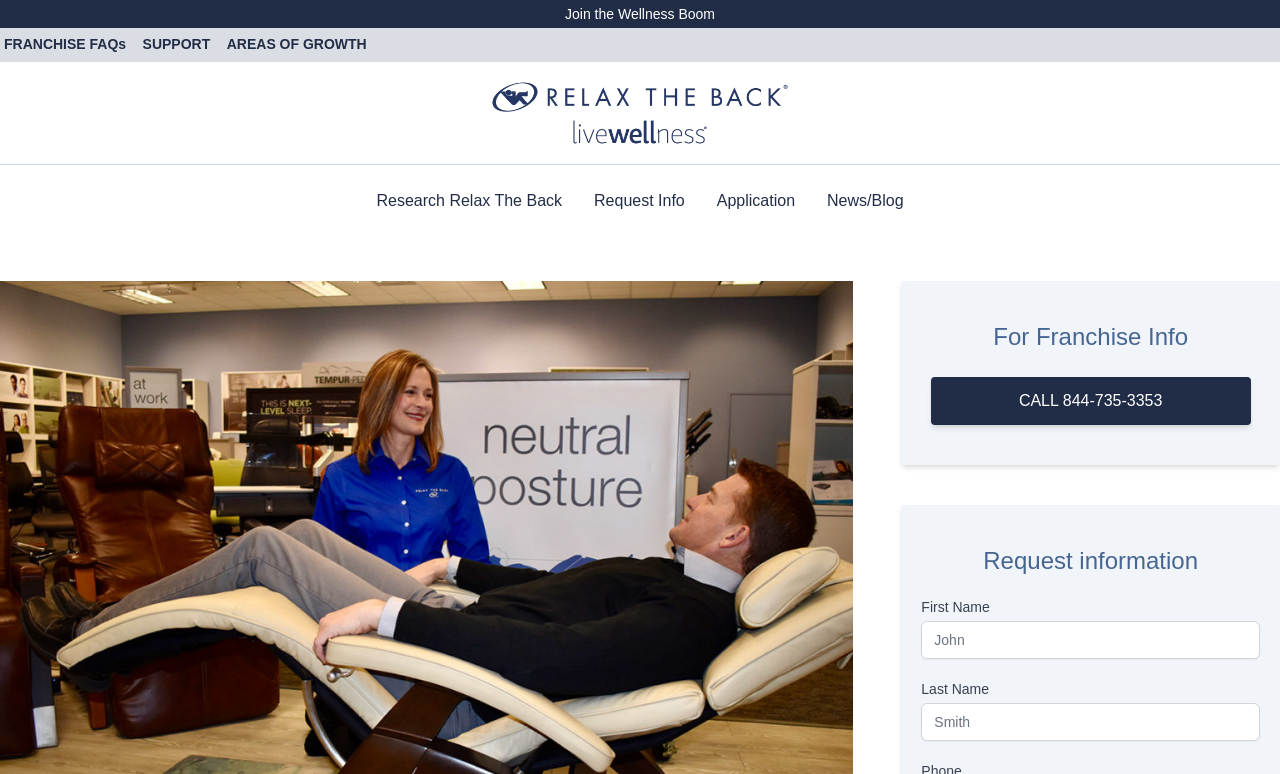Find the bounding box coordinates of the area that needs to be clicked in order to achieve the following instruction: "Request information". The coordinates should be specified as four float numbers between 0 and 1, i.e., [left, top, right, bottom].

[0.464, 0.245, 0.535, 0.276]